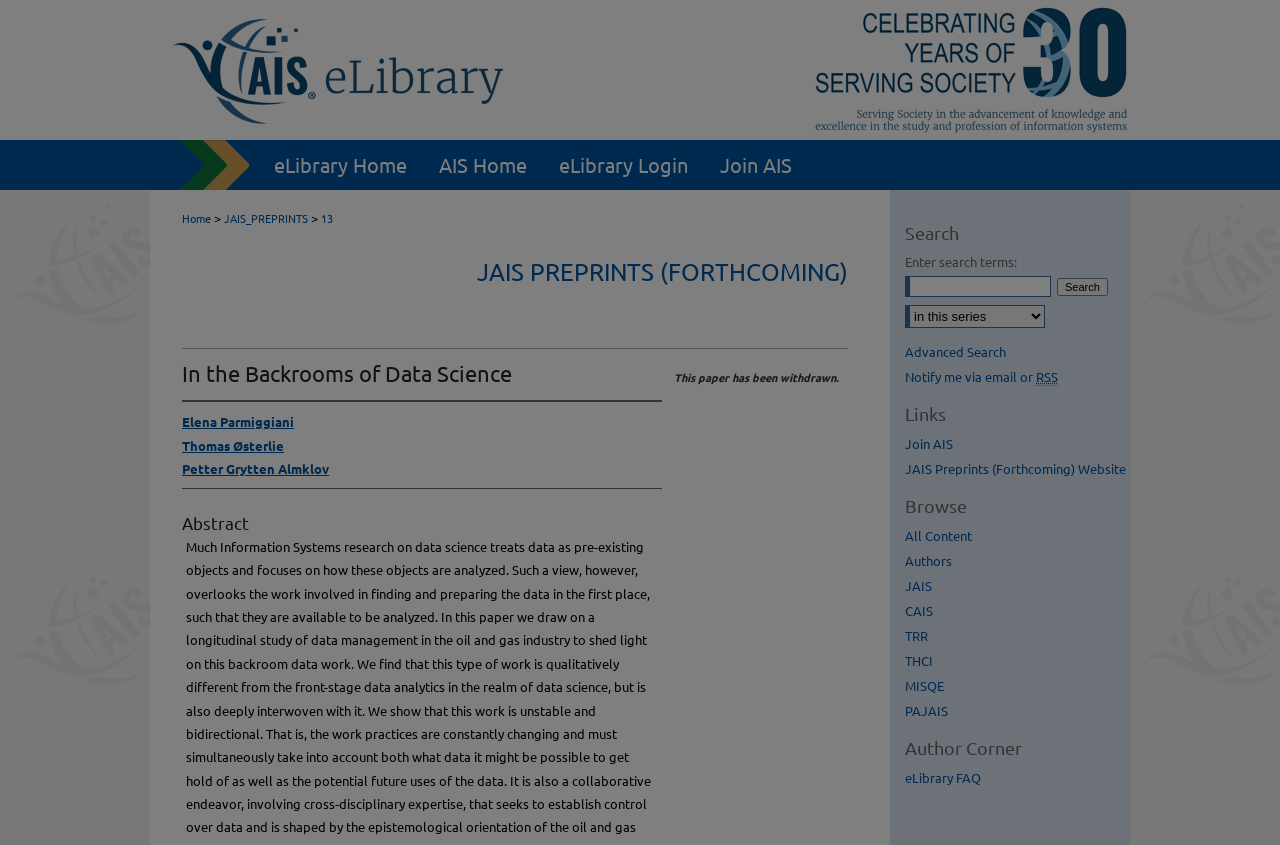Determine the bounding box coordinates of the element's region needed to click to follow the instruction: "Click on the 'Menu' link". Provide these coordinates as four float numbers between 0 and 1, formatted as [left, top, right, bottom].

[0.953, 0.0, 1.0, 0.059]